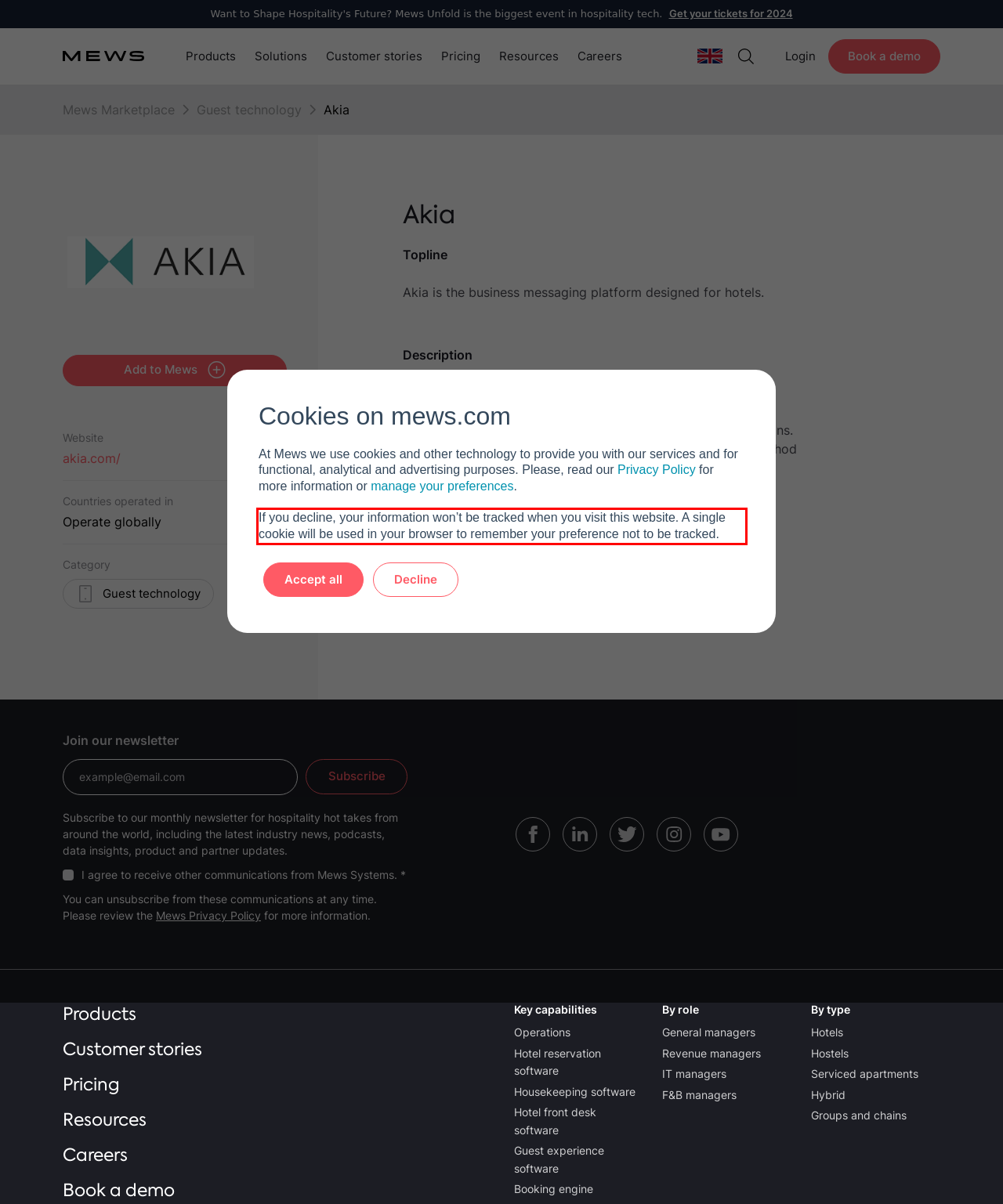In the screenshot of the webpage, find the red bounding box and perform OCR to obtain the text content restricted within this red bounding box.

If you decline, your information won’t be tracked when you visit this website. A single cookie will be used in your browser to remember your preference not to be tracked.